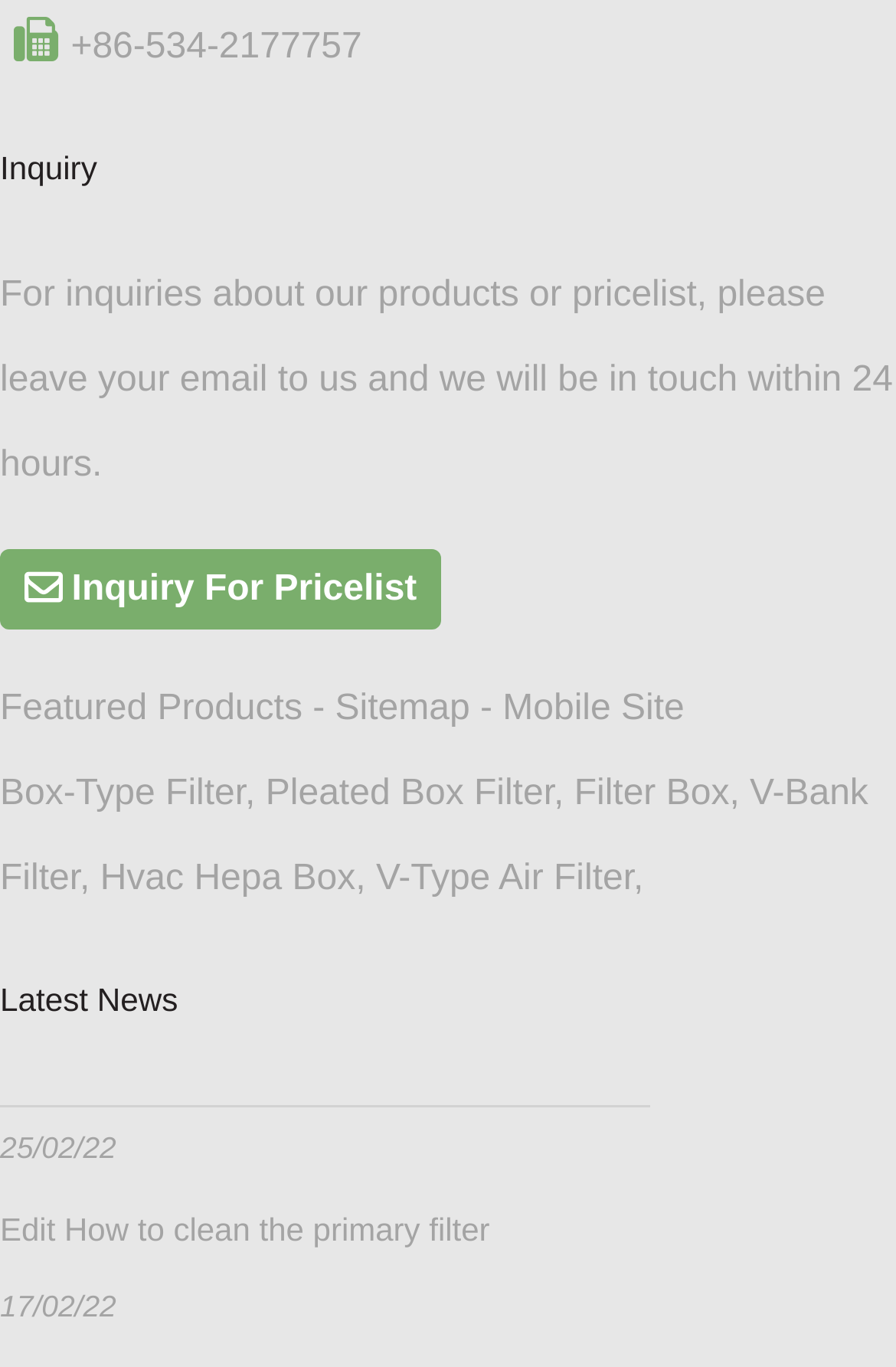Given the webpage screenshot, identify the bounding box of the UI element that matches this description: "aria-label="sample@gmail.com" name="email" placeholder="sample@gmail.com"".

None